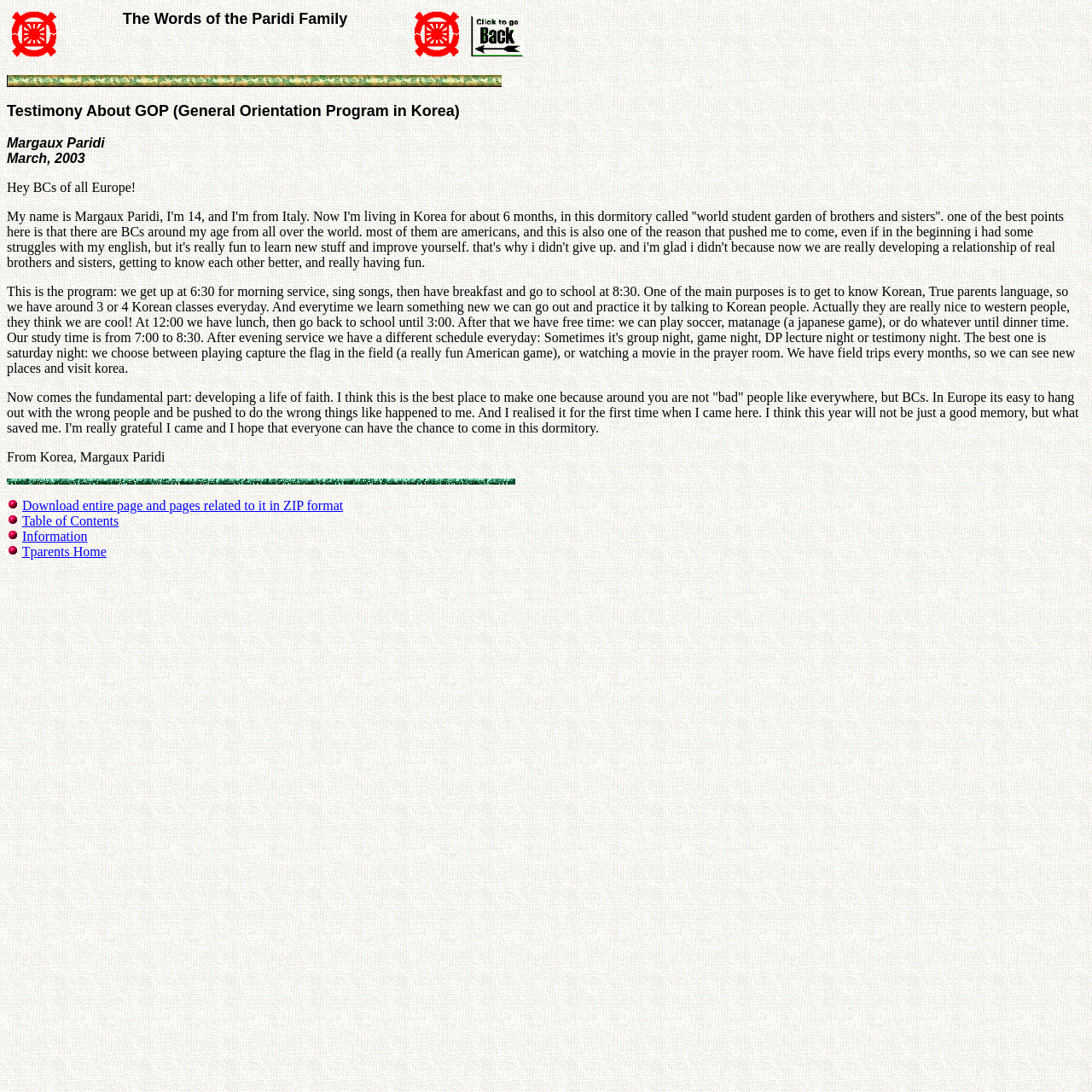What is the writer's sentiment towards their experience in GOP?
Analyze the screenshot and provide a detailed answer to the question.

The writer expresses their gratitude towards their experience in GOP, mentioning 'I'm really grateful I came and I hope that everyone can have the chance to come in this dormitory', indicating a positive sentiment.